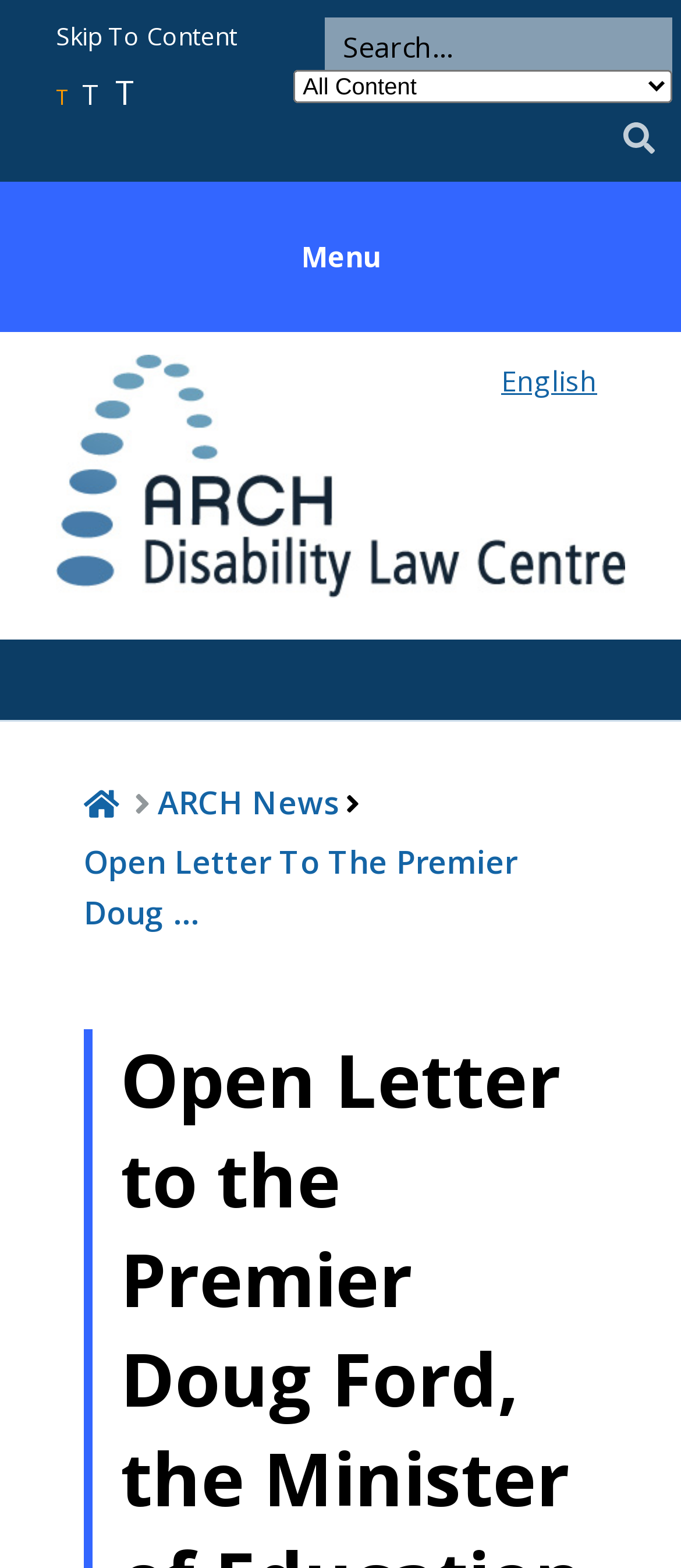Locate the bounding box coordinates of the element that needs to be clicked to carry out the instruction: "Select a category". The coordinates should be given as four float numbers ranging from 0 to 1, i.e., [left, top, right, bottom].

[0.429, 0.043, 0.58, 0.062]